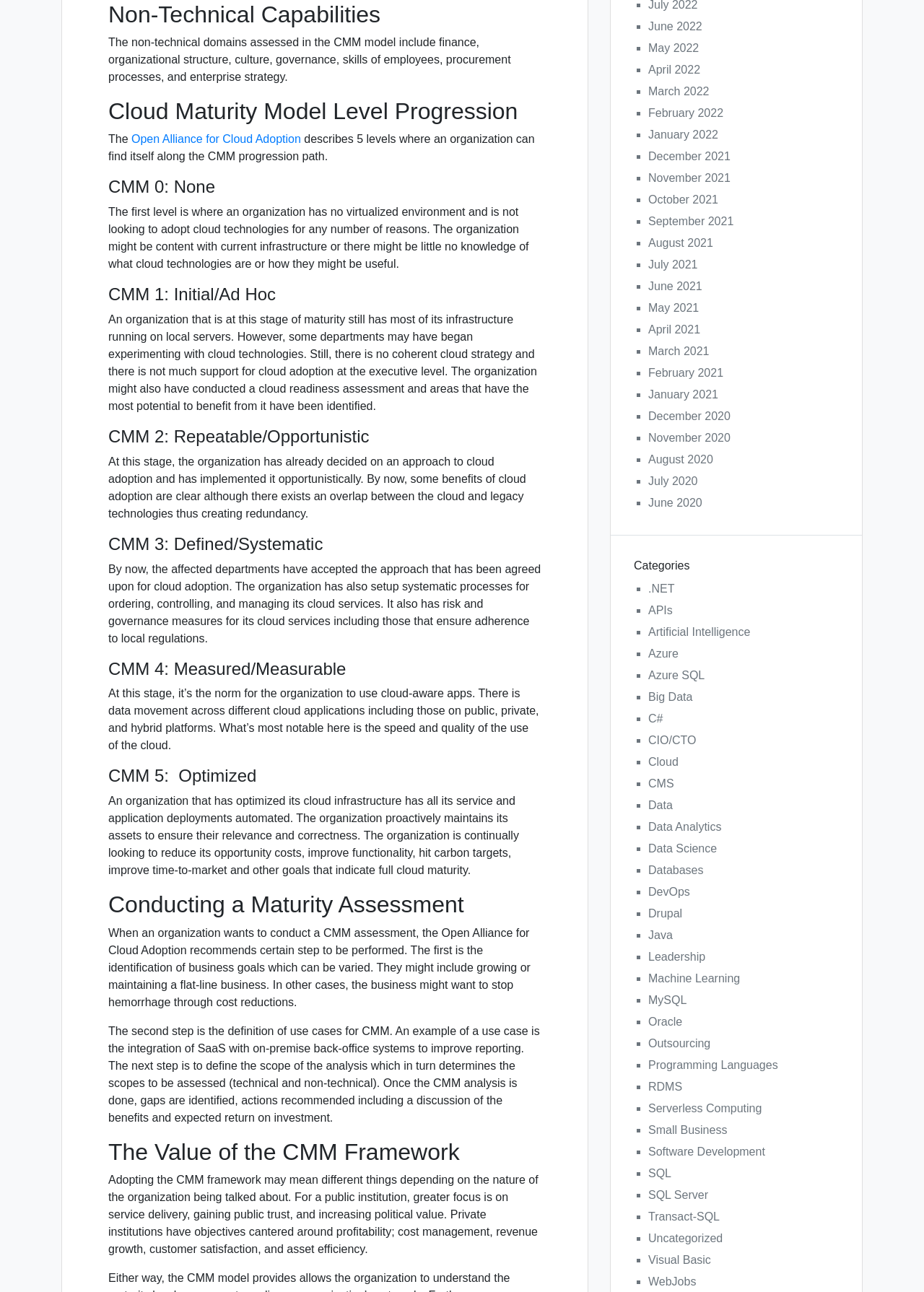Find the bounding box coordinates of the element to click in order to complete this instruction: "Explore 'Azure'". The bounding box coordinates must be four float numbers between 0 and 1, denoted as [left, top, right, bottom].

[0.702, 0.501, 0.734, 0.51]